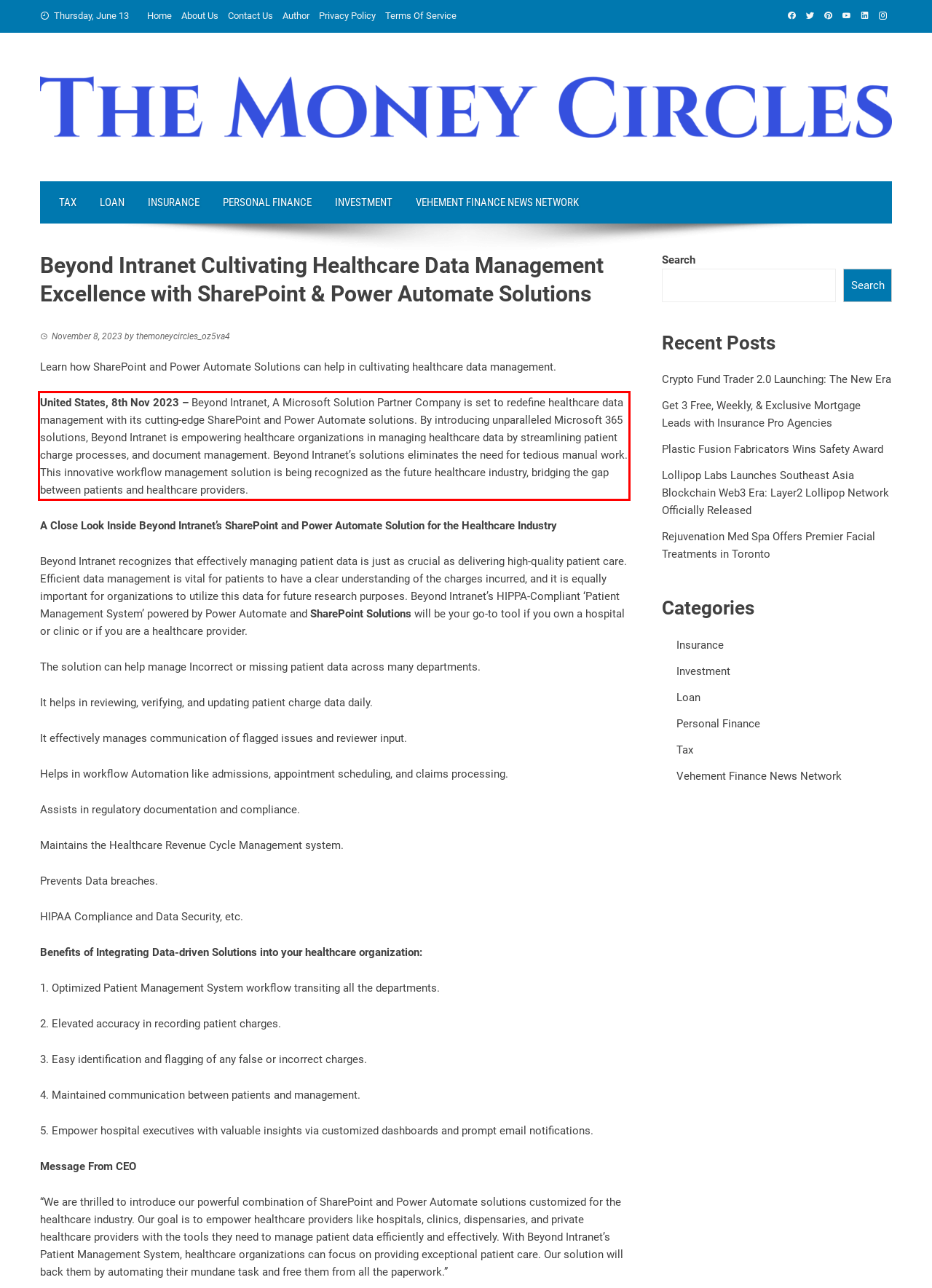Given a screenshot of a webpage with a red bounding box, please identify and retrieve the text inside the red rectangle.

United States, 8th Nov 2023 – Beyond Intranet, A Microsoft Solution Partner Company is set to redefine healthcare data management with its cutting-edge SharePoint and Power Automate solutions. By introducing unparalleled Microsoft 365 solutions, Beyond Intranet is empowering healthcare organizations in managing healthcare data by streamlining patient charge processes, and document management. Beyond Intranet’s solutions eliminates the need for tedious manual work. This innovative workflow management solution is being recognized as the future healthcare industry, bridging the gap between patients and healthcare providers.